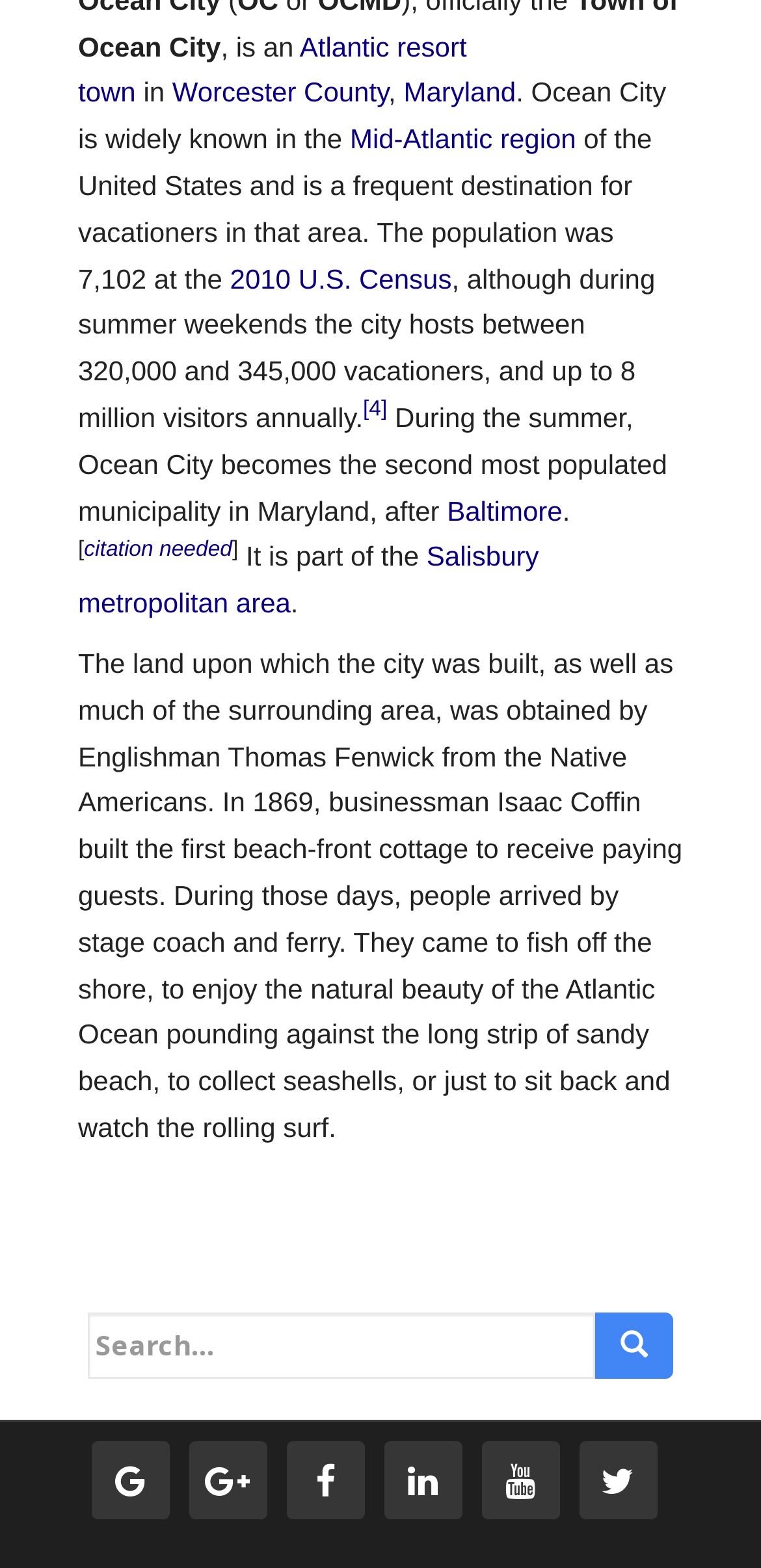What is the name of the metropolitan area that Ocean City is part of?
Please provide a comprehensive answer to the question based on the webpage screenshot.

The text states that Ocean City is part of the Salisbury metropolitan area.